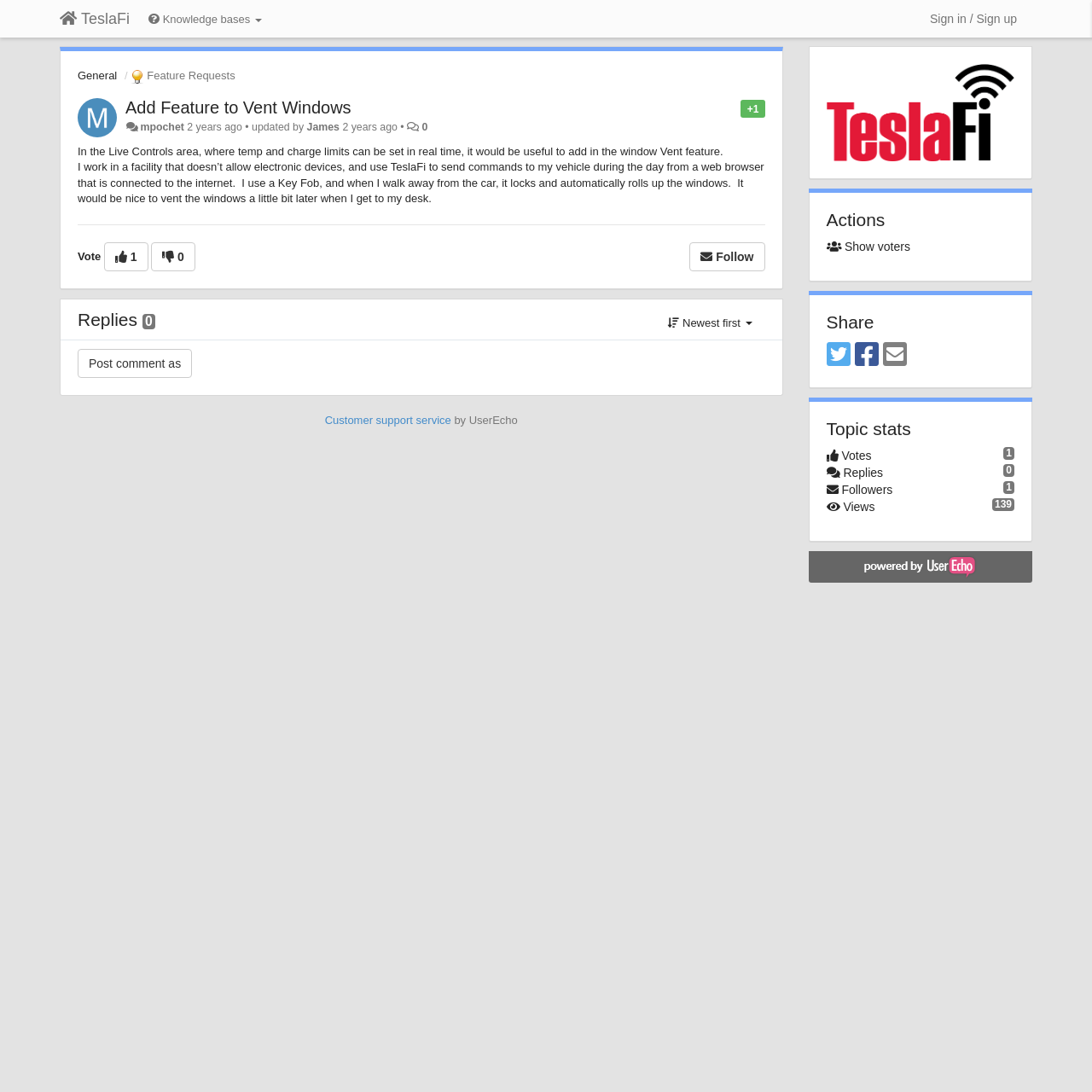Show the bounding box coordinates of the element that should be clicked to complete the task: "Follow this topic".

[0.631, 0.222, 0.7, 0.248]